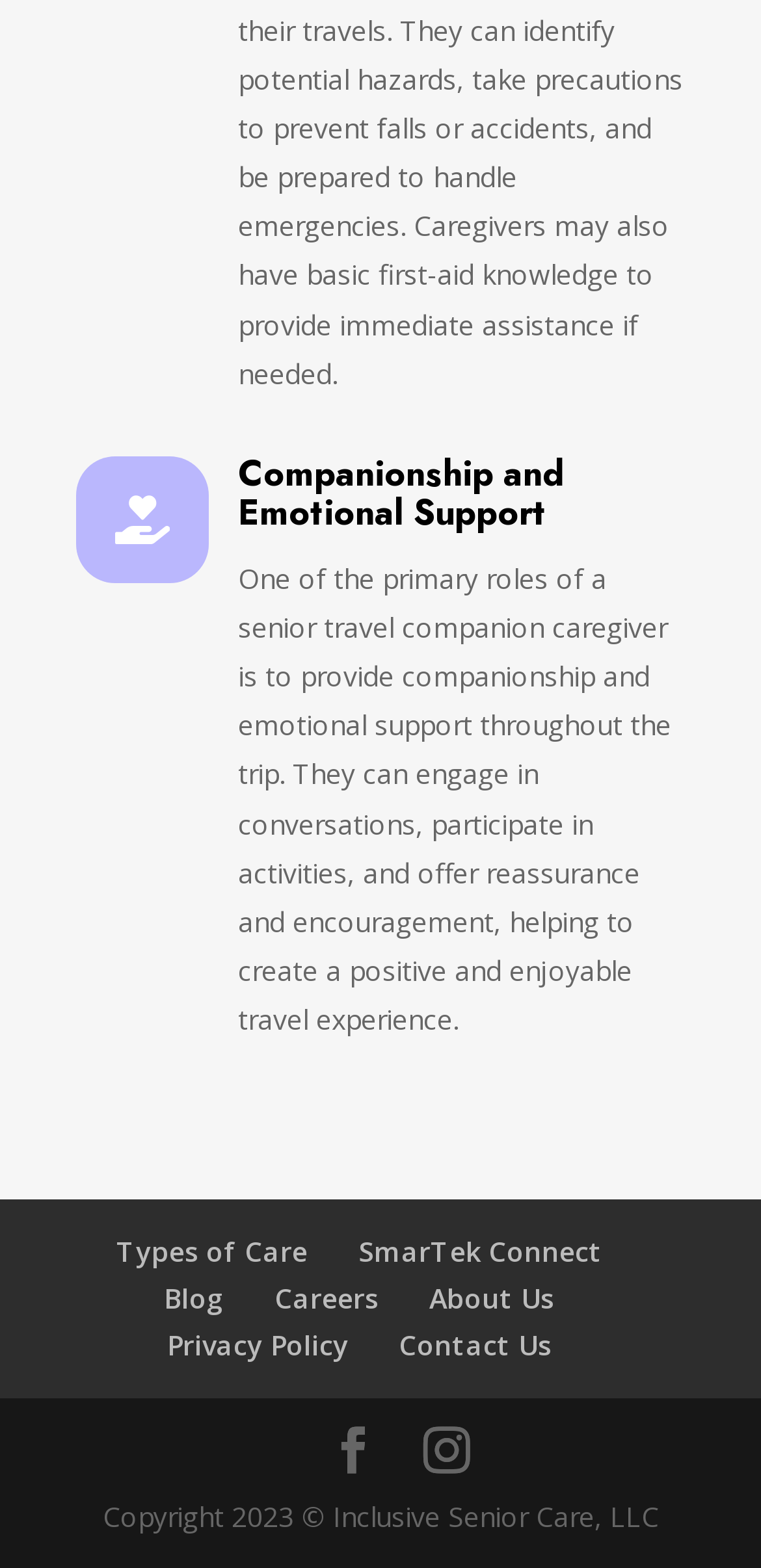Please find the bounding box coordinates for the clickable element needed to perform this instruction: "Read about 'Companionship and Emotional Support'".

[0.313, 0.291, 0.9, 0.353]